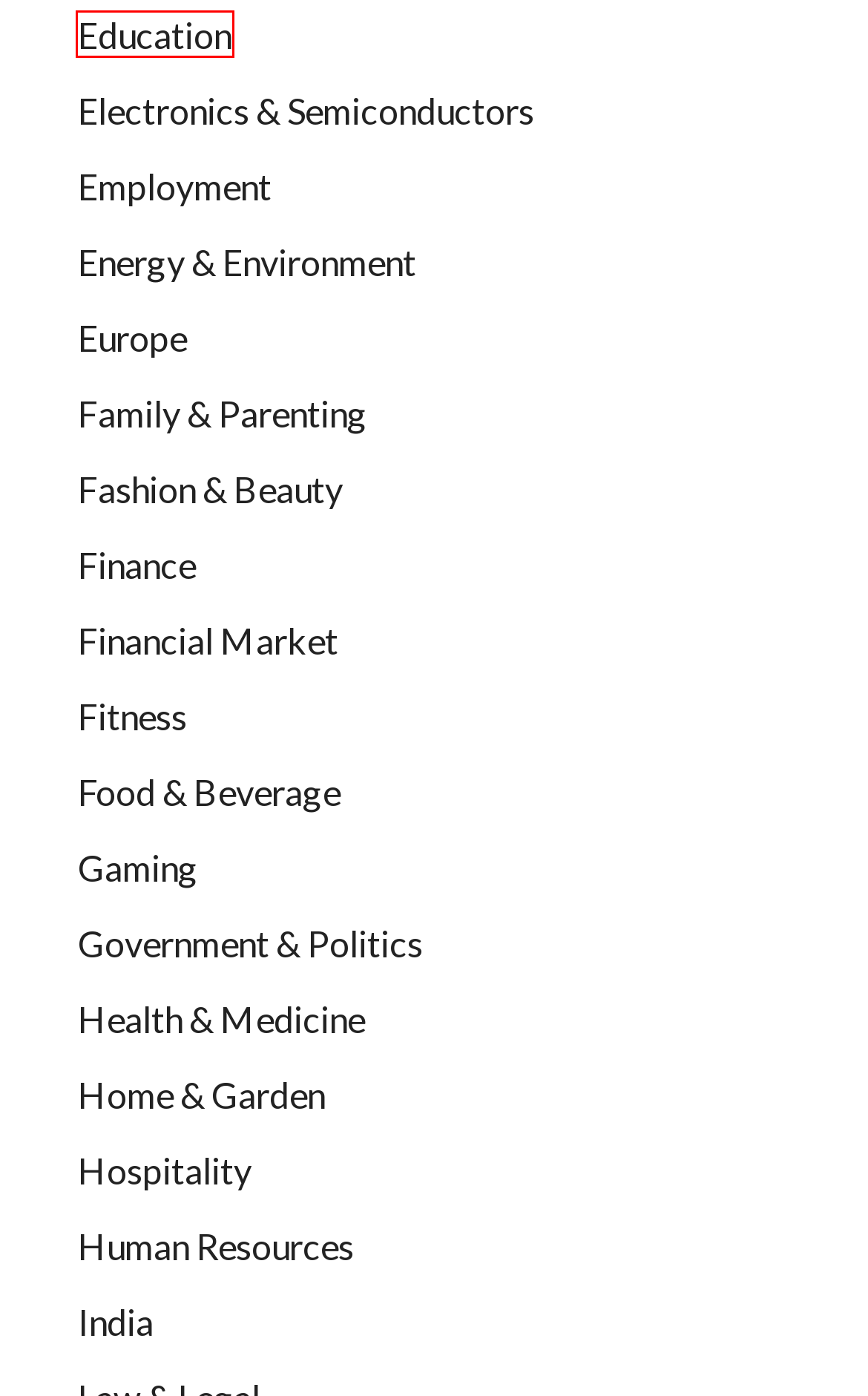You have a screenshot of a webpage where a red bounding box highlights a specific UI element. Identify the description that best matches the resulting webpage after the highlighted element is clicked. The choices are:
A. Fashion & Beauty Archives - News Hub Spot
B. Financial Market Archives - News Hub Spot
C. Education Archives - News Hub Spot
D. Family & Parenting Archives - News Hub Spot
E. Energy & Environment Archives - News Hub Spot
F. Fitness Archives - News Hub Spot
G. Finance Archives - News Hub Spot
H. Gaming Archives - News Hub Spot

C